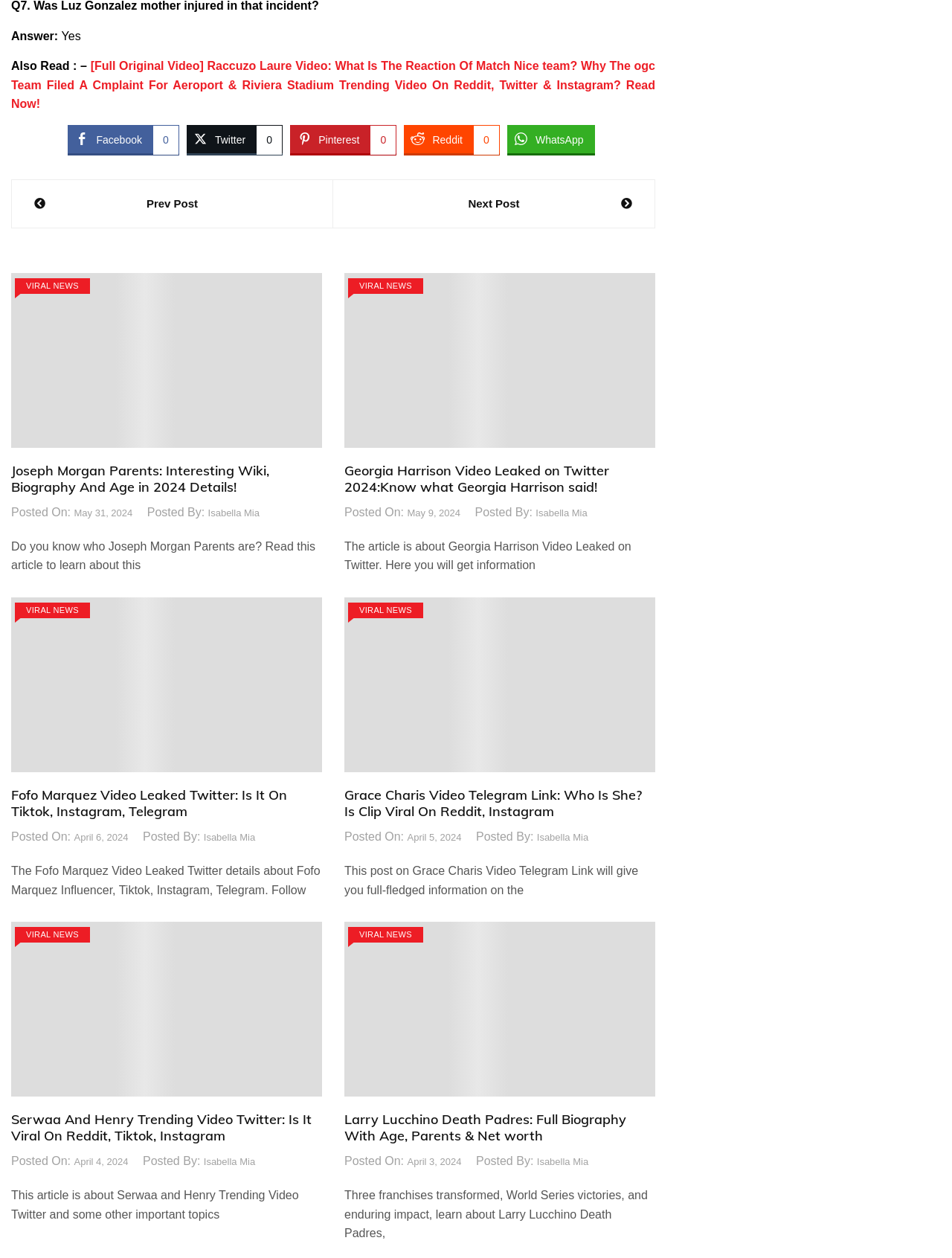Can you show the bounding box coordinates of the region to click on to complete the task described in the instruction: "Read about Joseph Morgan Parents"?

[0.012, 0.368, 0.338, 0.399]